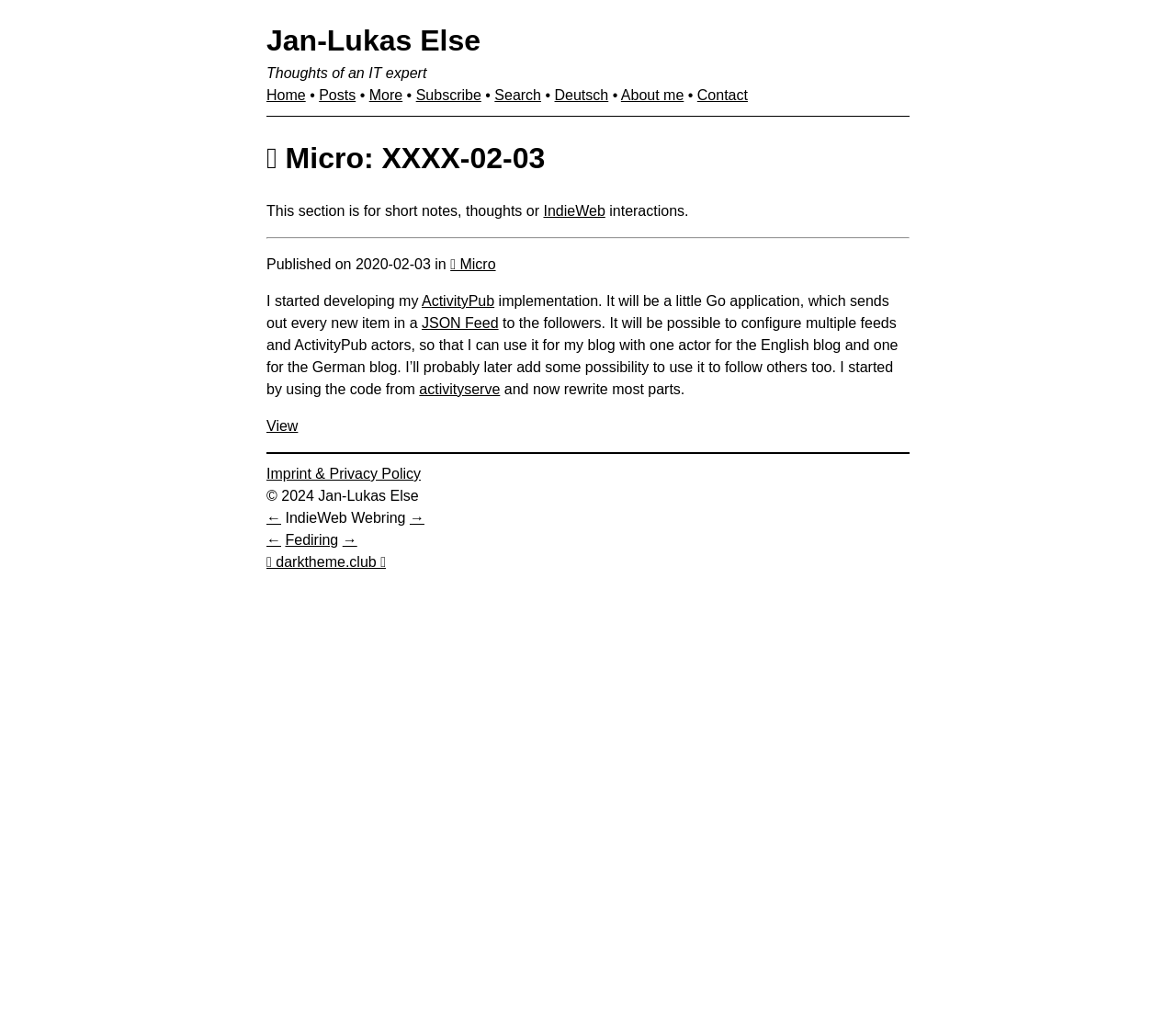Please identify the bounding box coordinates of the area I need to click to accomplish the following instruction: "Search for something".

[0.421, 0.087, 0.46, 0.102]